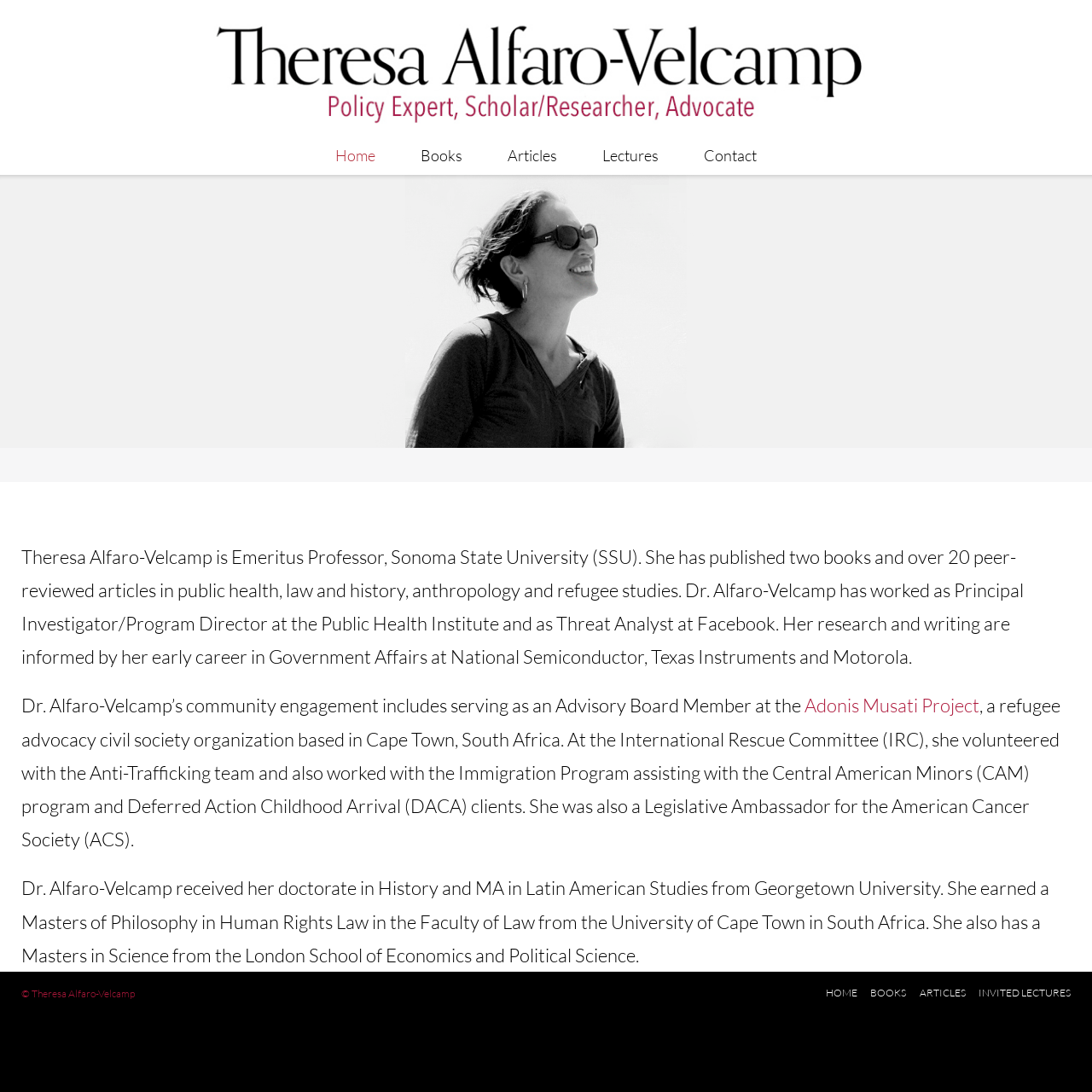Please locate the clickable area by providing the bounding box coordinates to follow this instruction: "Go to the Adonis Musati Project page".

[0.737, 0.635, 0.897, 0.656]